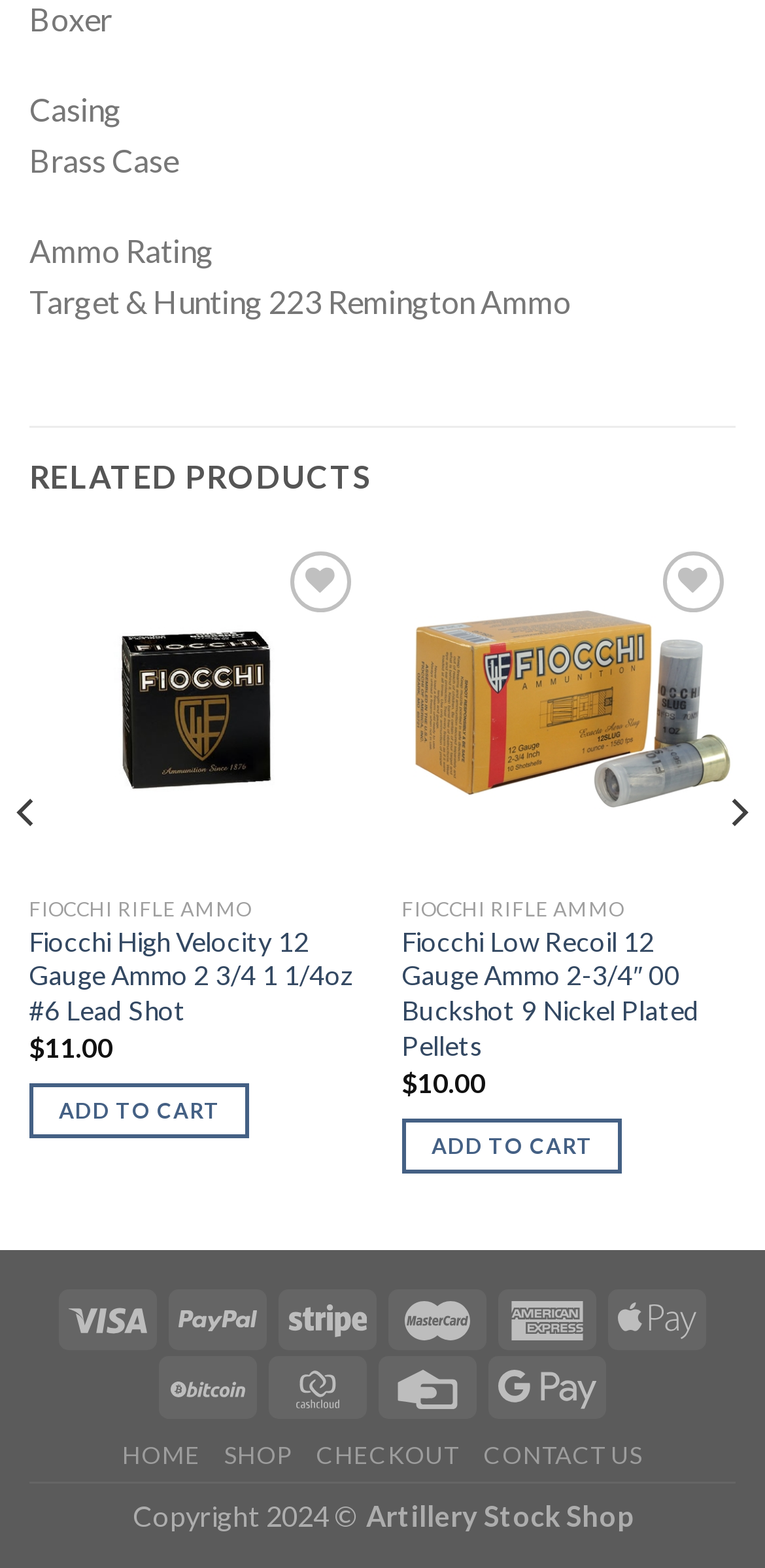Provide the bounding box coordinates of the section that needs to be clicked to accomplish the following instruction: "View Complete engines."

None